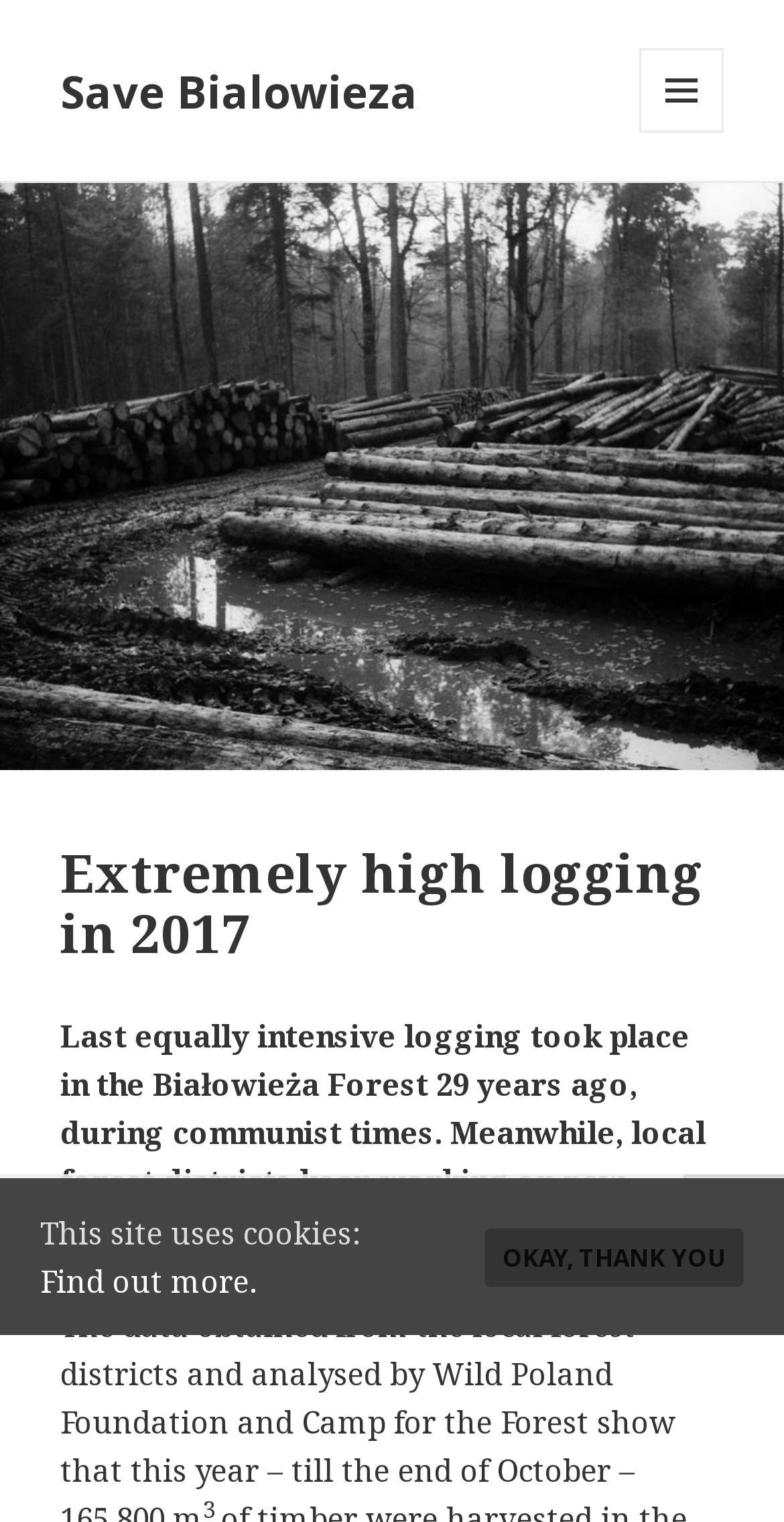Determine the bounding box coordinates (top-left x, top-left y, bottom-right x, bottom-right y) of the UI element described in the following text: Got it

[0.488, 0.843, 0.591, 0.869]